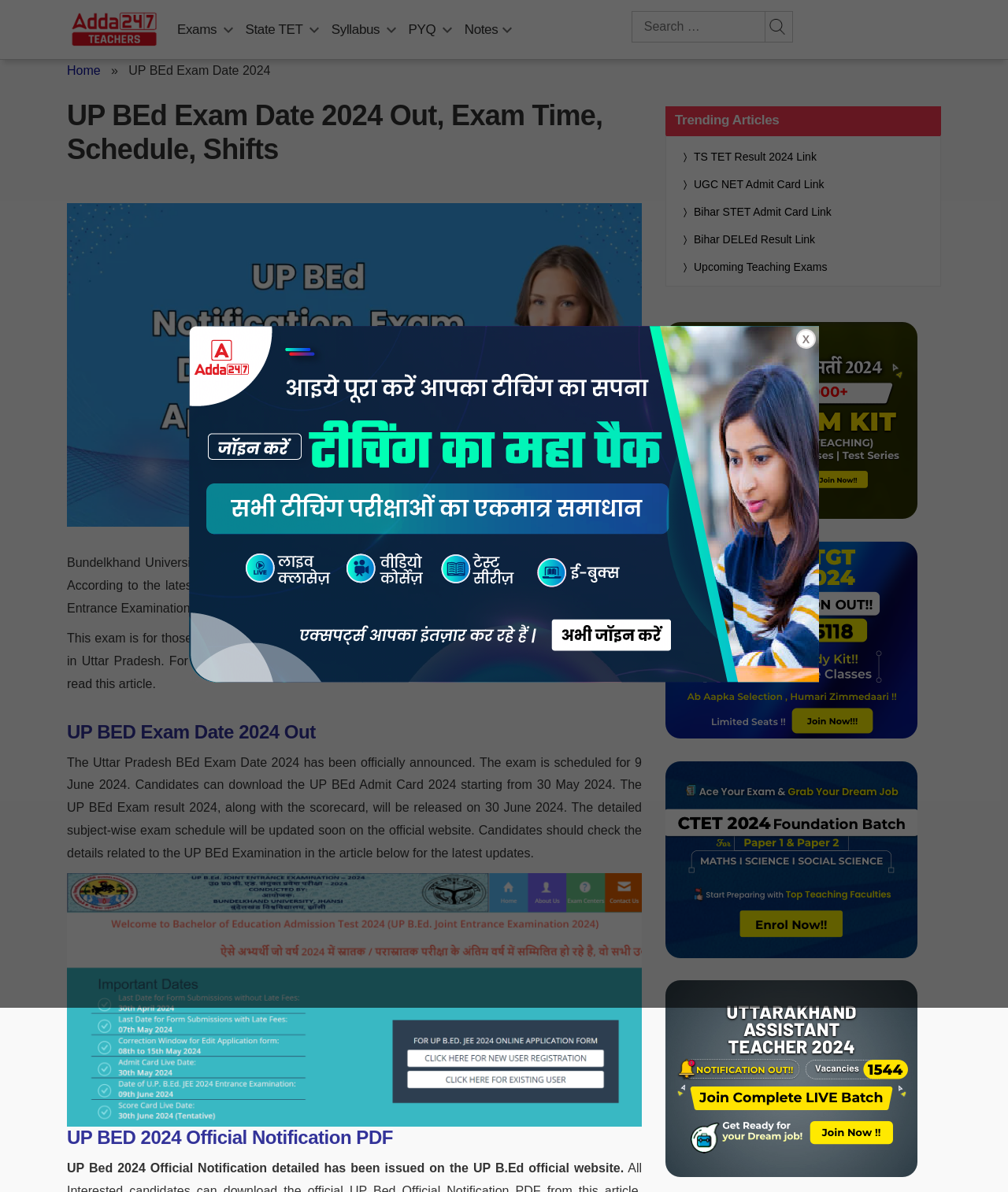Find the bounding box coordinates for the area that must be clicked to perform this action: "Read the UP BEd Exam Date 2024 notification".

[0.066, 0.466, 0.637, 0.516]